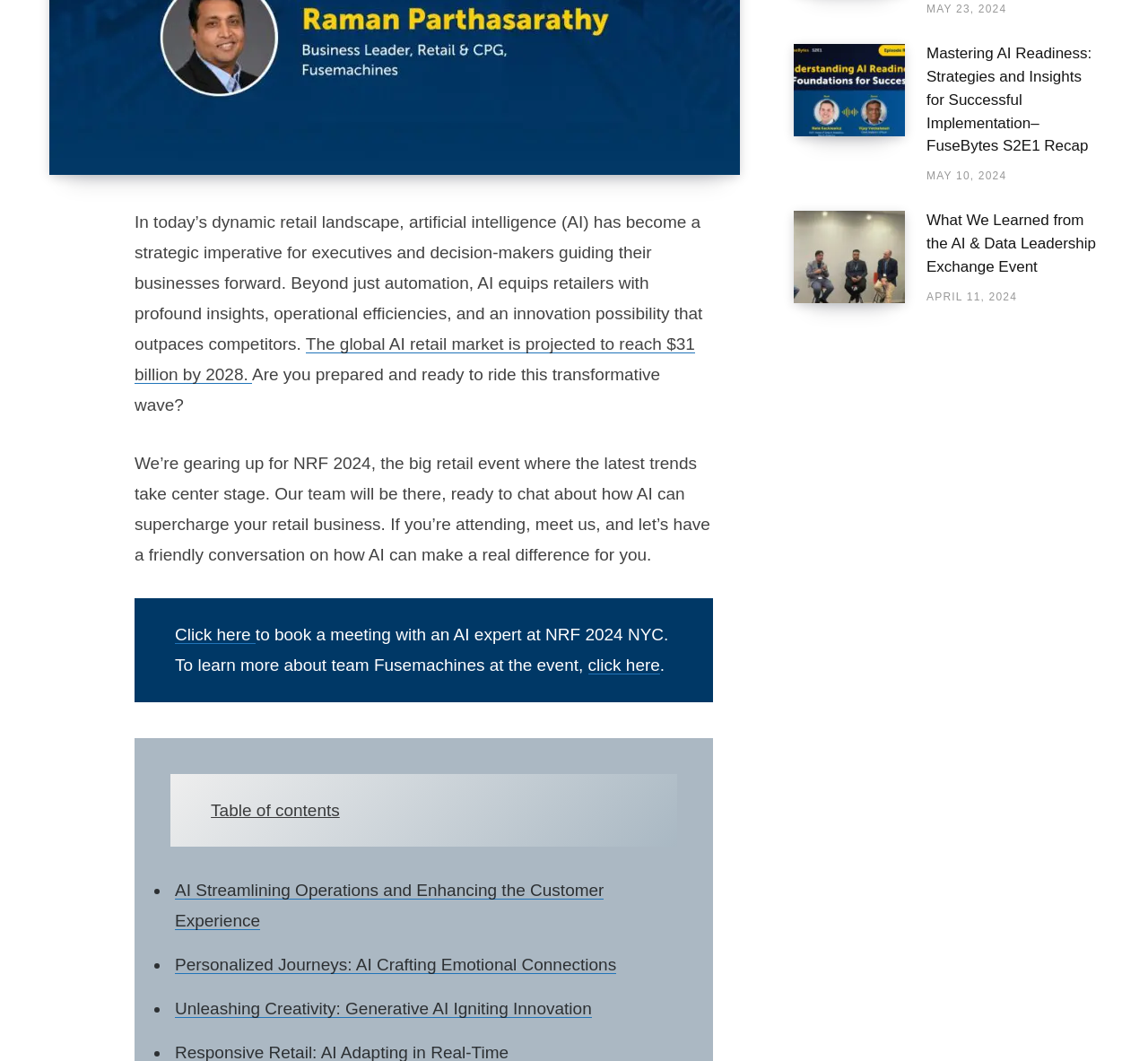Locate the bounding box of the UI element defined by this description: "May 23, 2024". The coordinates should be given as four float numbers between 0 and 1, formatted as [left, top, right, bottom].

[0.807, 0.003, 0.877, 0.015]